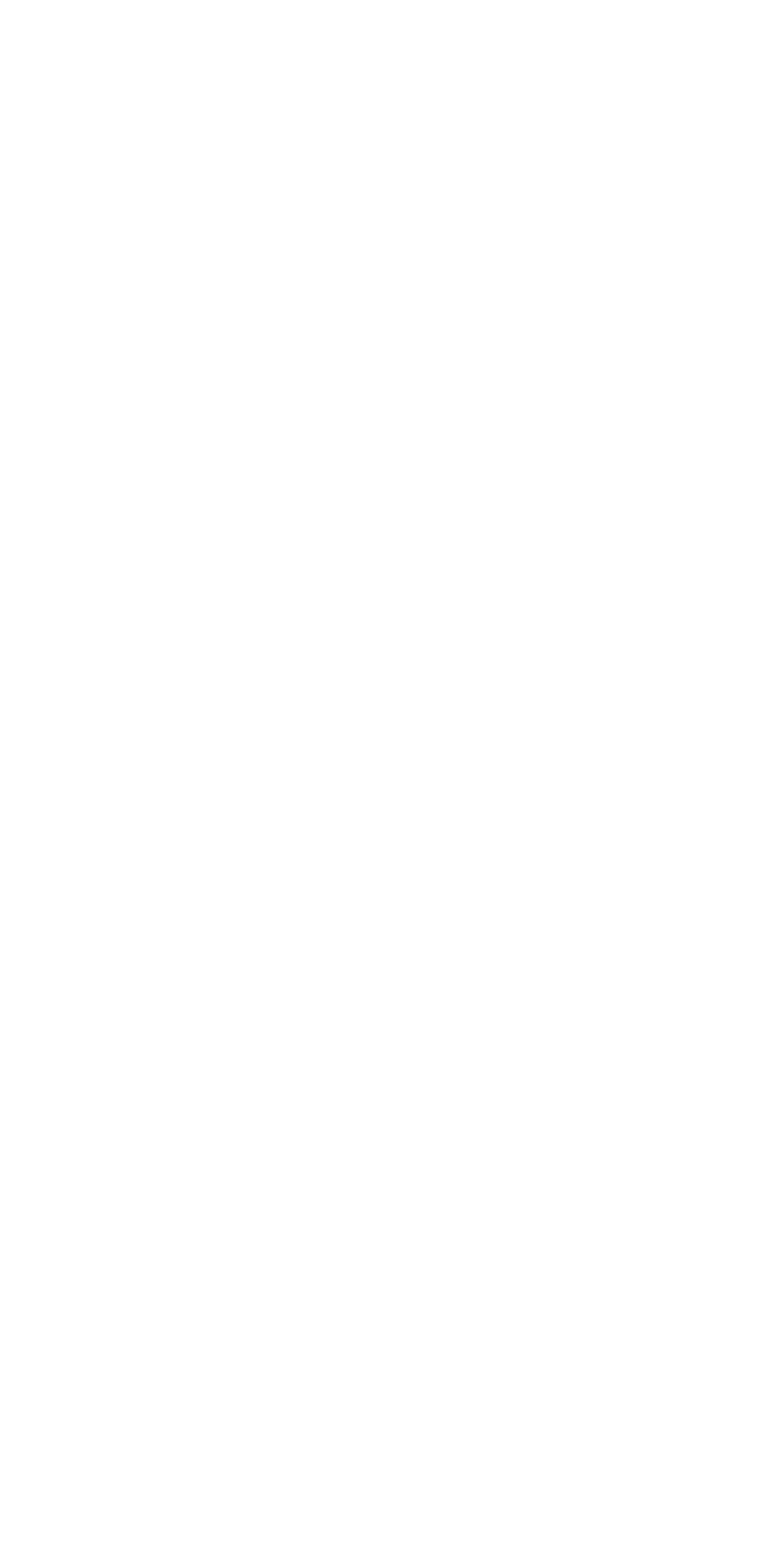How many sections are there on the webpage?
Look at the image and respond with a single word or a short phrase.

2